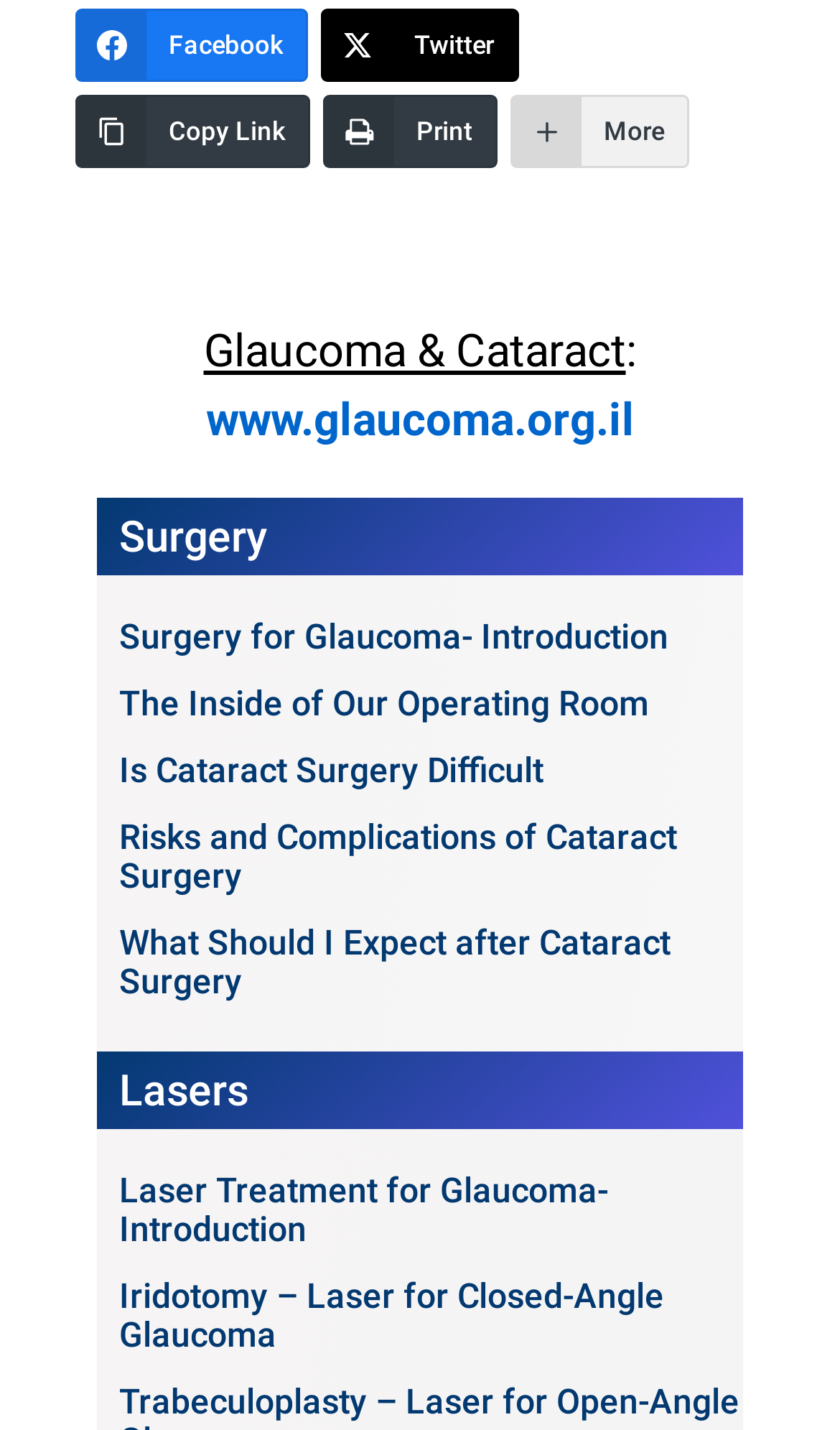Locate the bounding box coordinates of the clickable element to fulfill the following instruction: "Copy the link". Provide the coordinates as four float numbers between 0 and 1 in the format [left, top, right, bottom].

[0.09, 0.066, 0.37, 0.118]